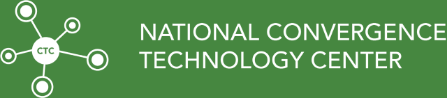Utilize the details in the image to give a detailed response to the question: What does the acronym 'CTC' stand for?

The central circle of the logo highlights the acronym 'CTC', and the full name 'NATIONAL CONVERGENCE TECHNOLOGY CENTER' is presented in a bold, modern font, which implies that 'CTC' is an abbreviation for National Convergence Technology Center.